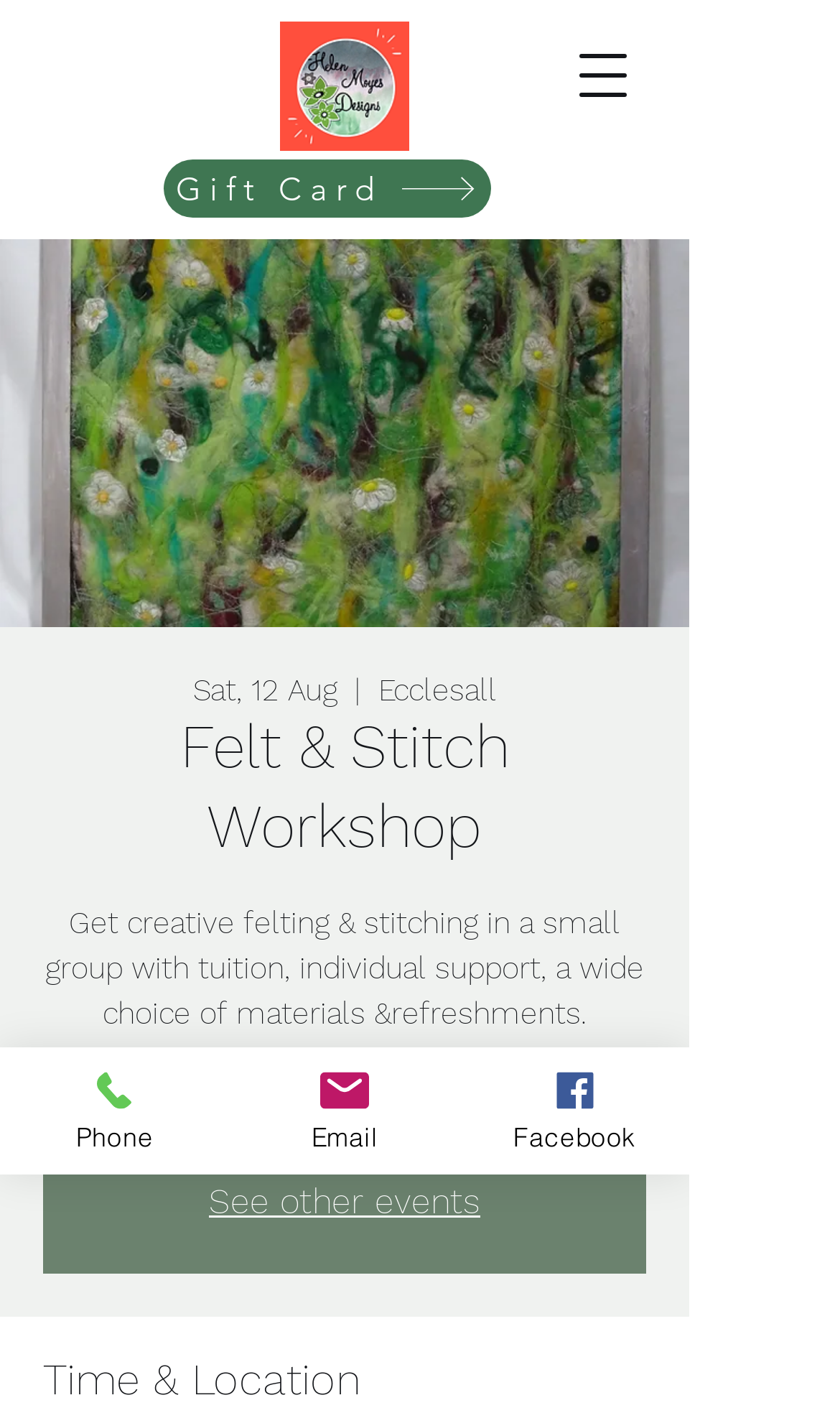What is the date of the event?
Please respond to the question thoroughly and include all relevant details.

I found the date of the event by looking at the static text 'Sat, 12 Aug' which is located near the event name and location, suggesting that it is the date of the event.